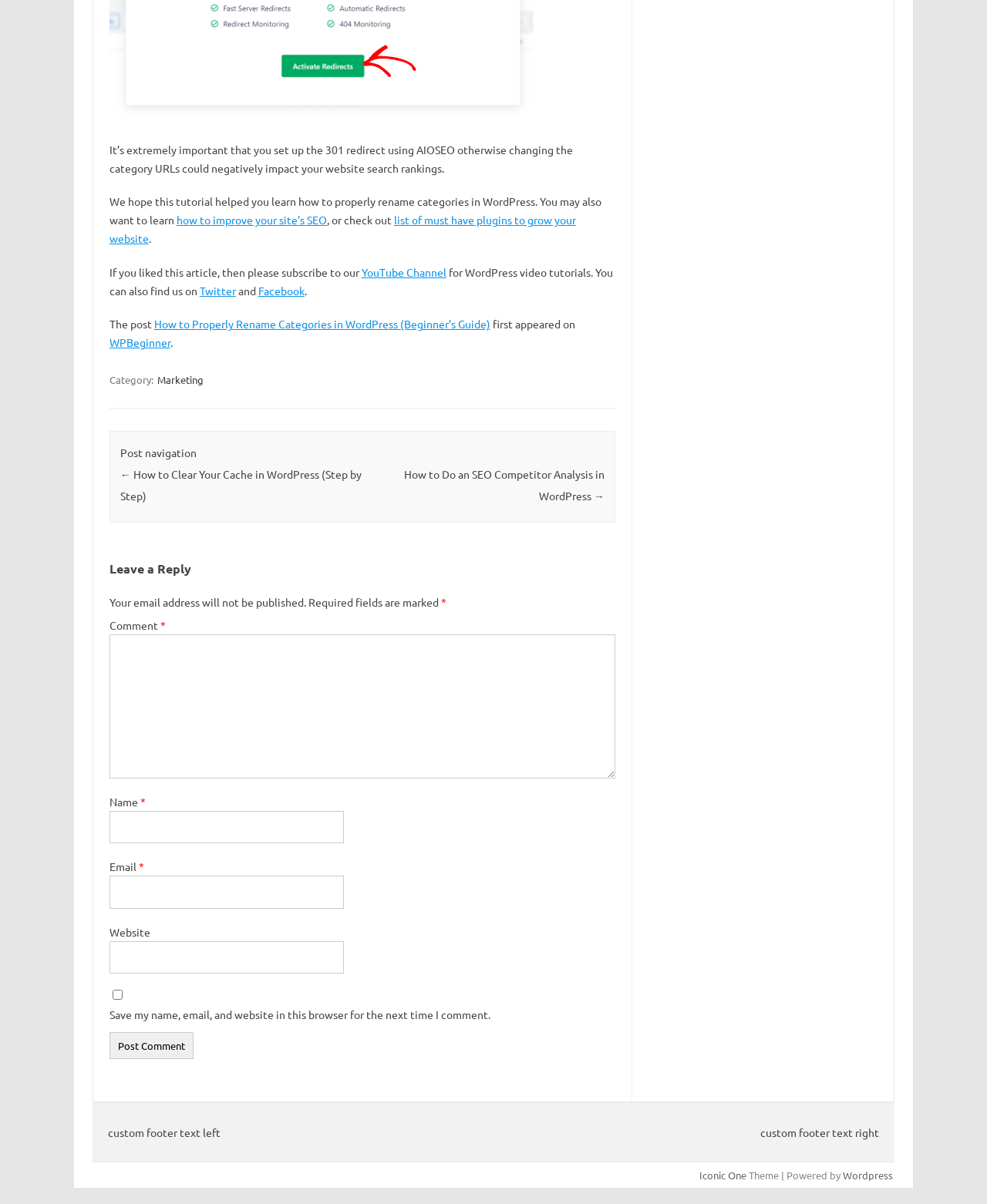Please identify the bounding box coordinates of the clickable area that will allow you to execute the instruction: "Follow on Twitter".

[0.202, 0.235, 0.239, 0.247]